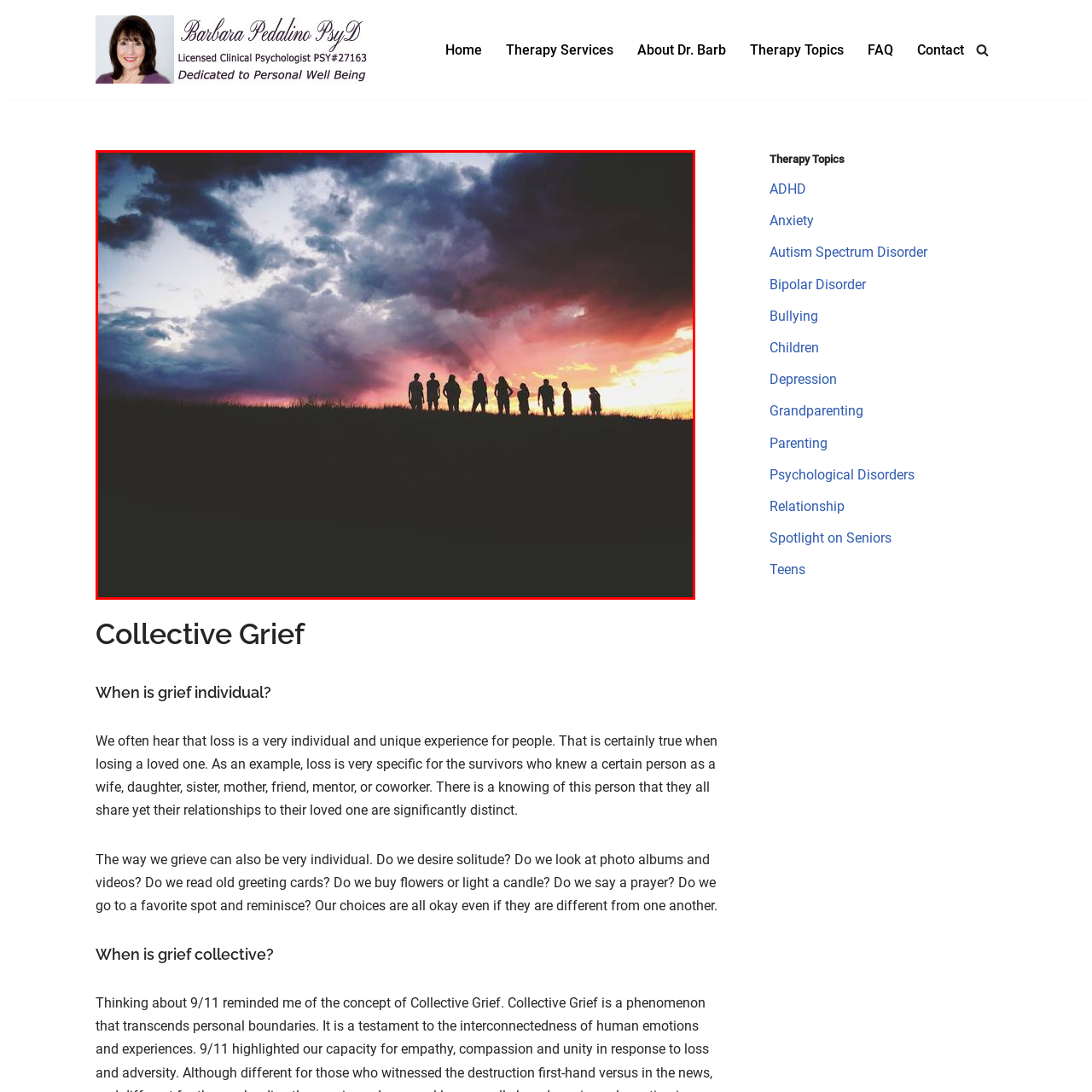Pay attention to the section outlined in red, What is the theme of the image? 
Reply with a single word or phrase.

Collective Grief